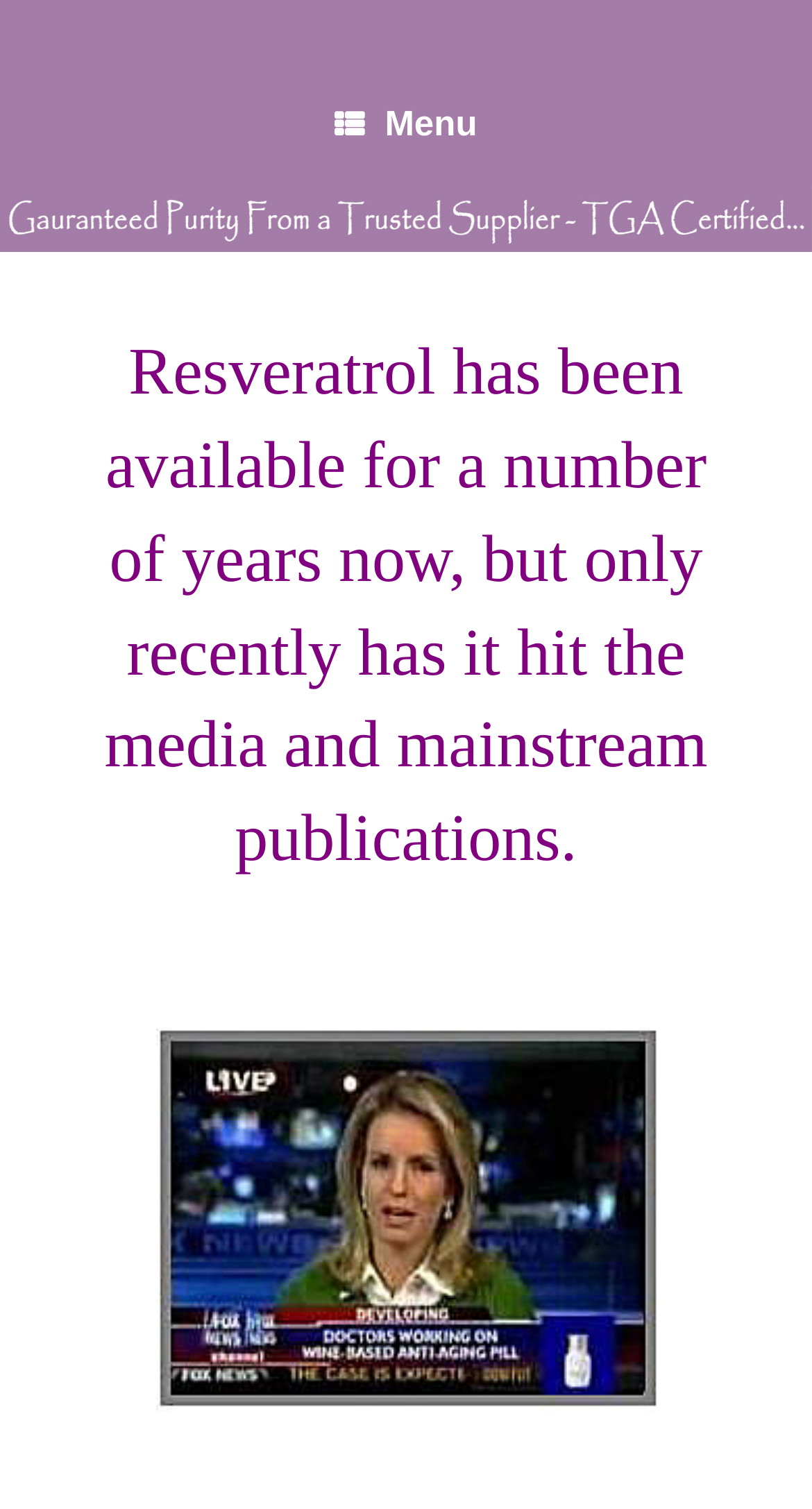Craft a detailed narrative of the webpage's structure and content.

The webpage is about Resveratrol, a health product, and its media coverage. At the top left corner, there is a menu link with a hamburger icon. Below the menu, there is a slideshow region that spans the entire width of the page. The slideshow contains an image and some text. The text describes Resveratrol as a product that has been available for years but has recently gained media attention. There is a small, non-descriptive text element below the main text. To the right of the text, there is an image related to Fox News, likely an article or news clip about Trans Resveratrol.